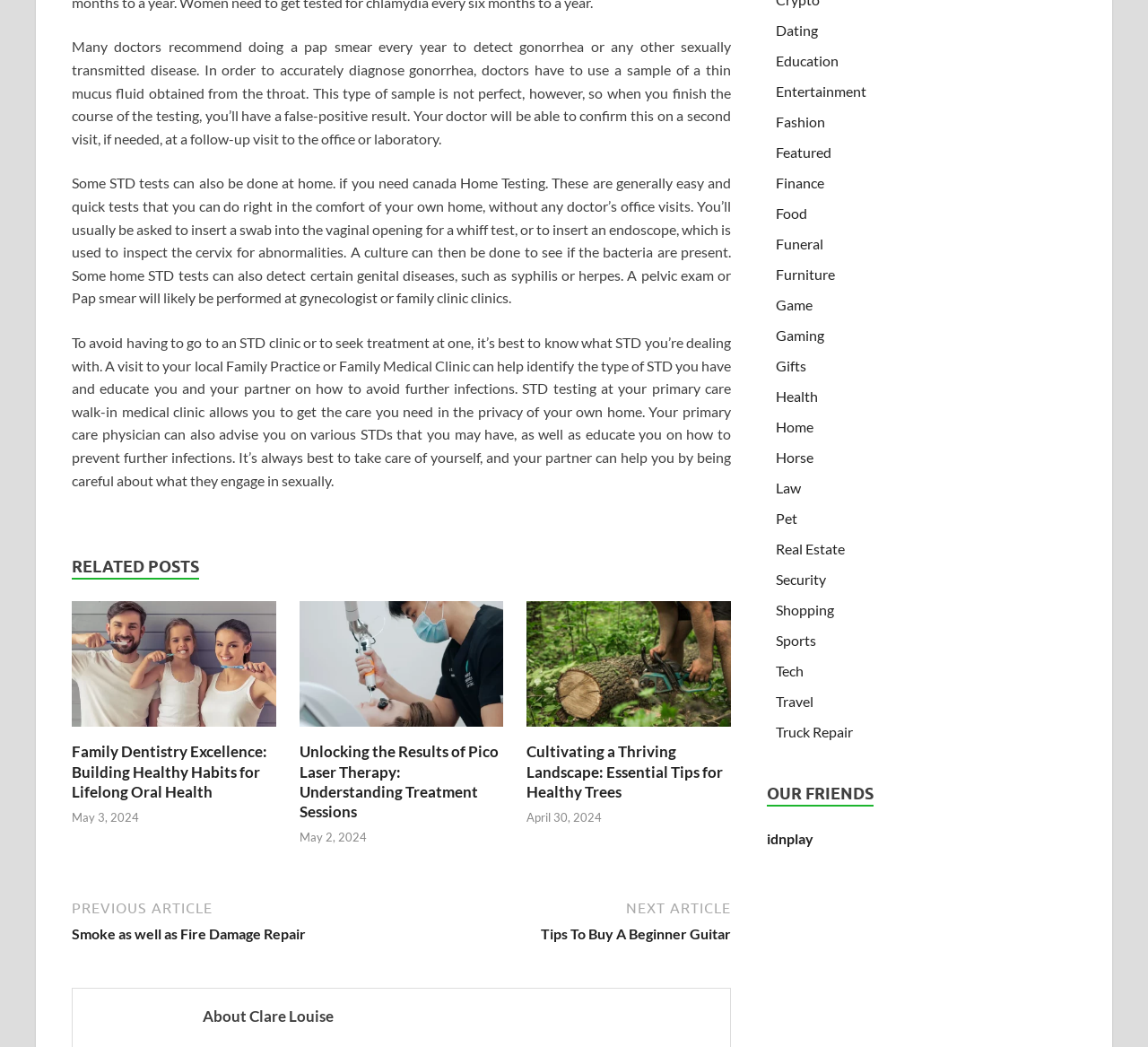What is the topic of the first related post?
Look at the image and respond to the question as thoroughly as possible.

The first related post has a heading 'Family Dentistry Excellence: Building Healthy Habits for Lifelong Oral Health', which indicates that the topic of the post is family dentistry.